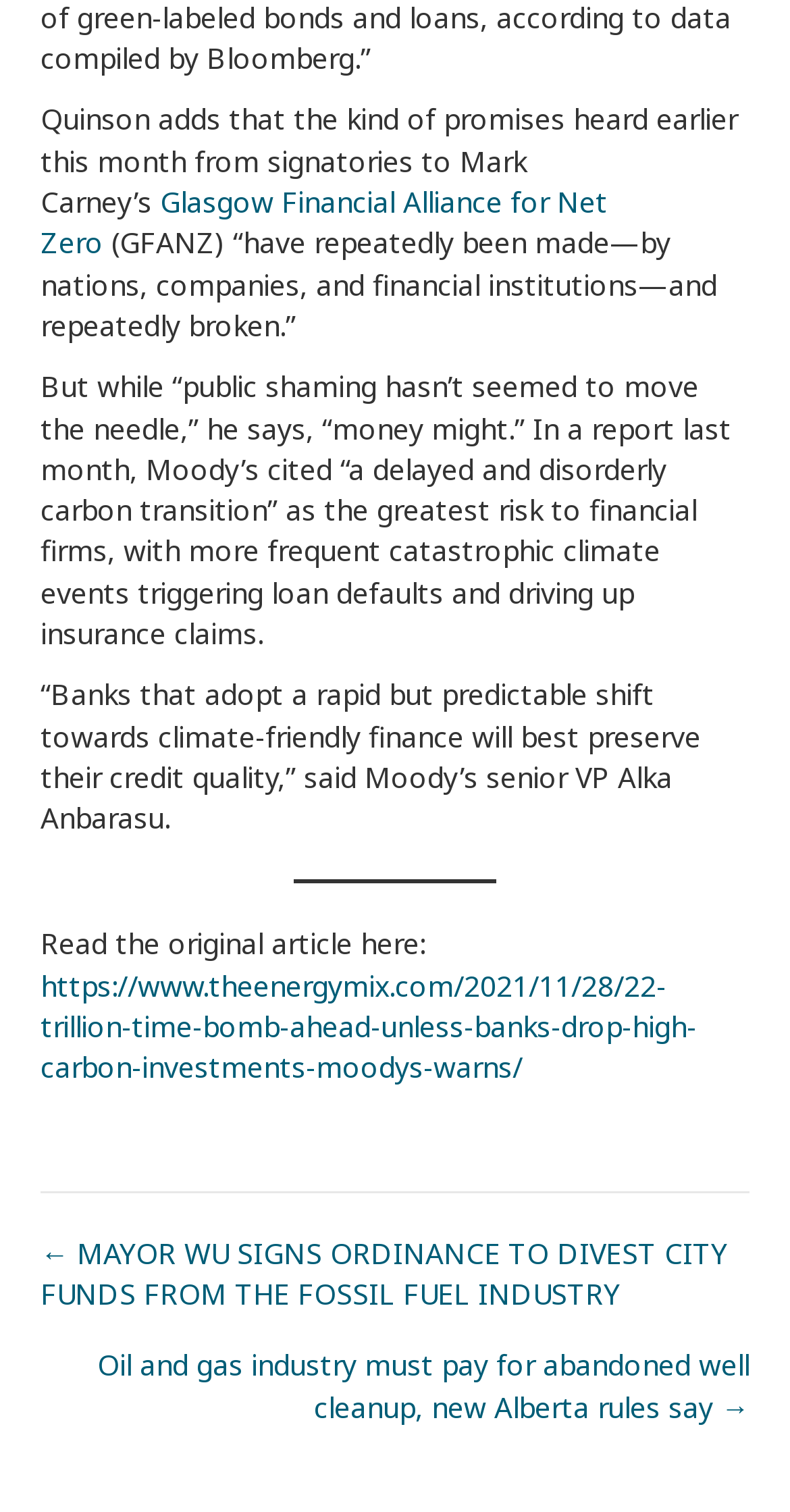What is the name of the financial alliance mentioned?
With the help of the image, please provide a detailed response to the question.

The question asks about the name of the financial alliance mentioned in the article. By reading the text, we can find the answer in the sentence 'Quinson adds that the kind of promises heard earlier this month from signatories to Mark Carney’s Glasgow Financial Alliance for Net Zero (GFANZ) “have repeatedly been made—by nations, companies, and financial institutions—and repeatedly broken.”' The name of the financial alliance is Glasgow Financial Alliance for Net Zero, abbreviated as GFANZ.